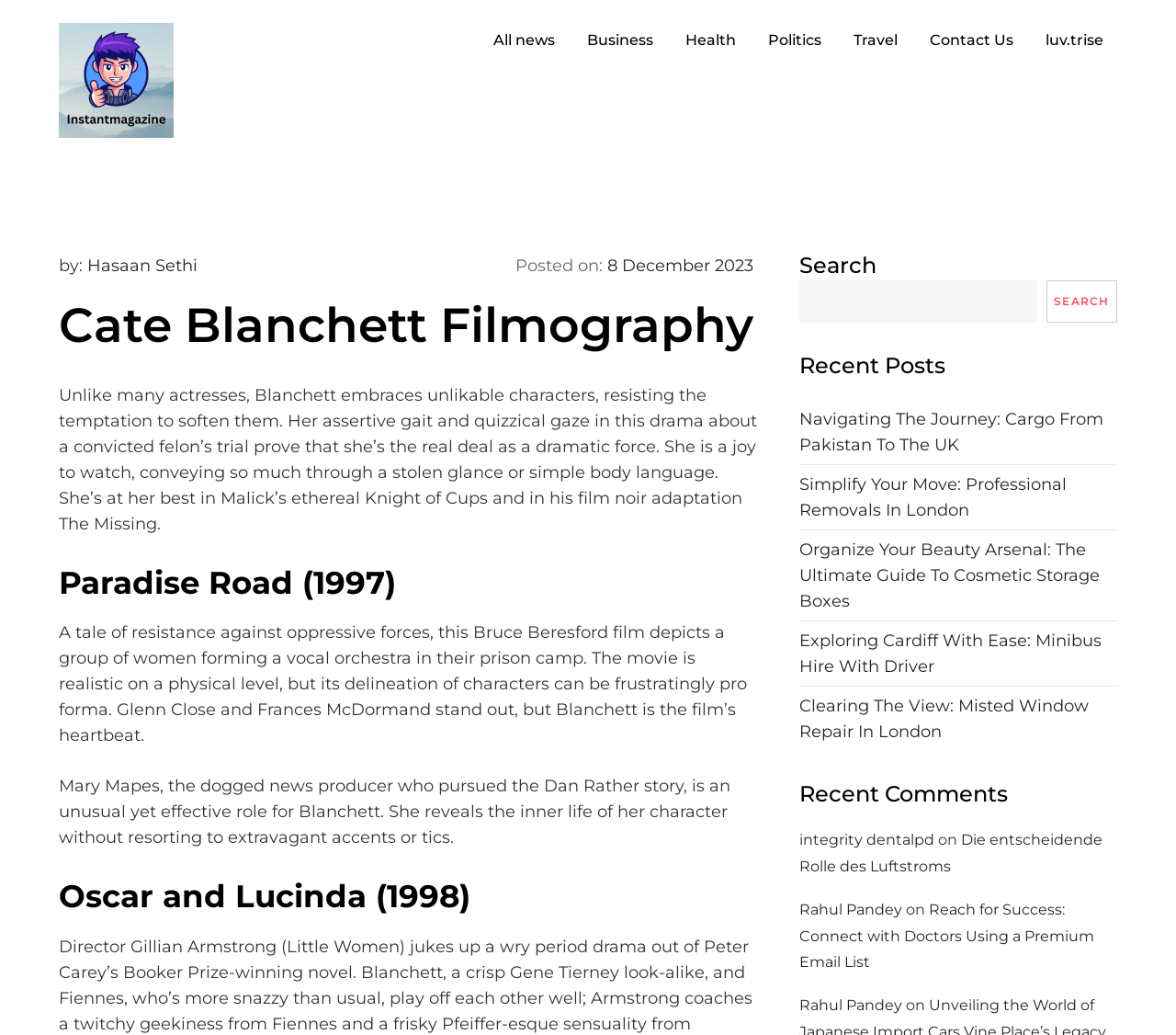Can you find the bounding box coordinates for the element to click on to achieve the instruction: "Search for something"?

[0.68, 0.271, 0.882, 0.312]